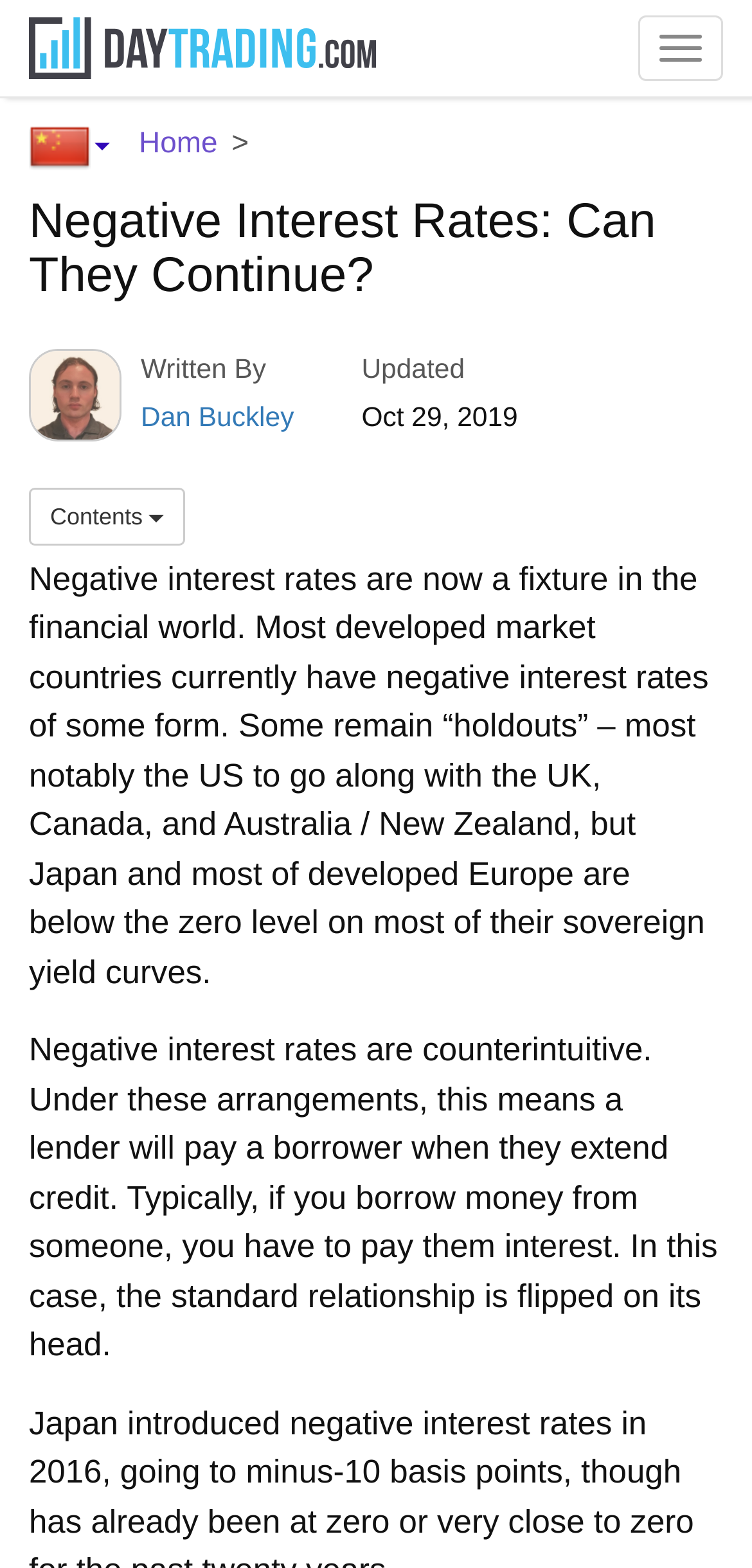What is the topic of the article?
Refer to the image and answer the question using a single word or phrase.

Negative interest rates